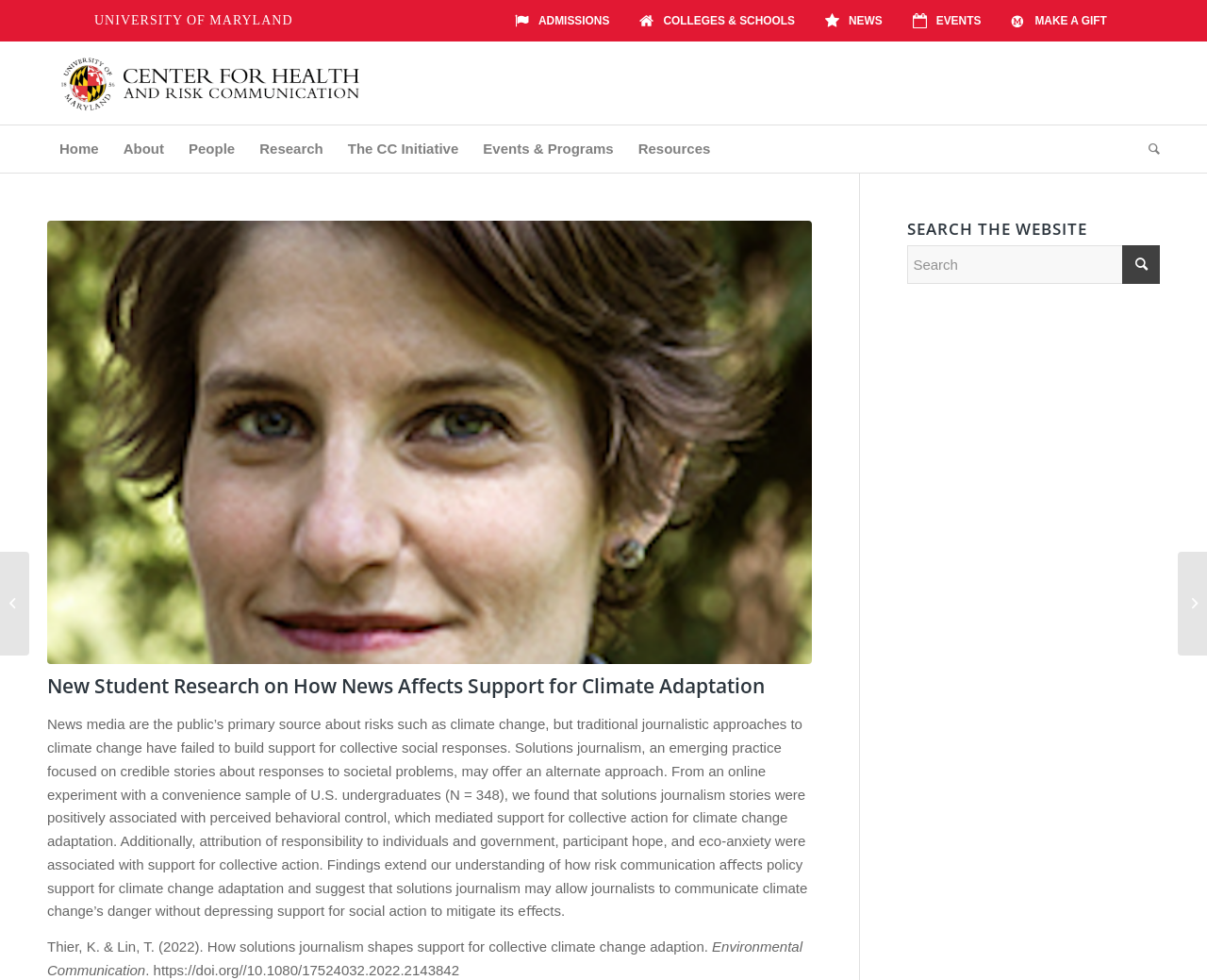Provide the bounding box coordinates of the section that needs to be clicked to accomplish the following instruction: "Search the website."

[0.752, 0.25, 0.961, 0.29]